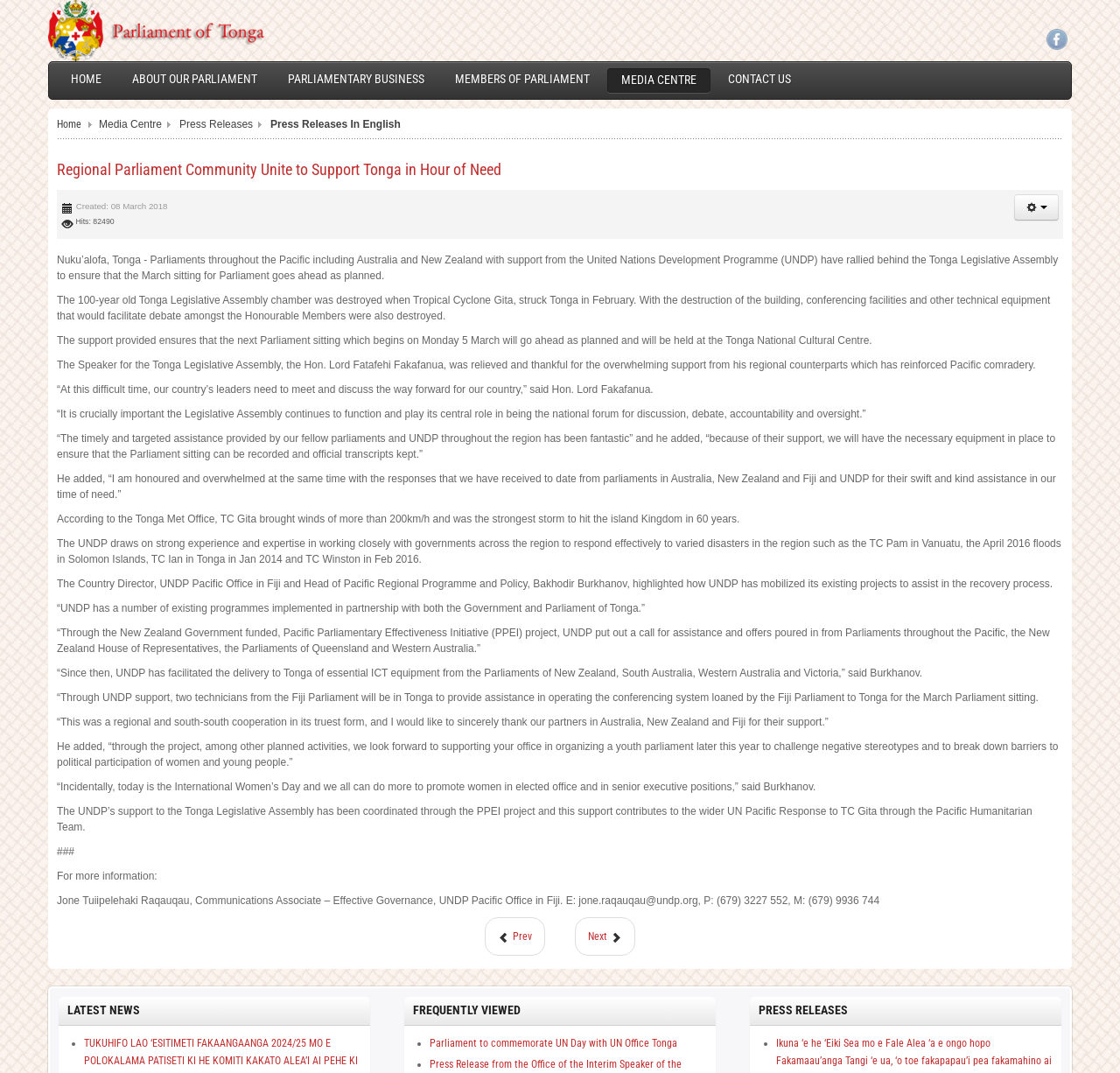What is the purpose of the Pacific Parliamentary Effectiveness Initiative?
Using the information from the image, provide a comprehensive answer to the question.

The Pacific Parliamentary Effectiveness Initiative (PPEI) project is mentioned in the article as a way for UNDP to support parliaments in the region. It is through this project that UNDP has mobilized its existing projects to assist in the recovery process of the Tonga Legislative Assembly after Tropical Cyclone Gita.